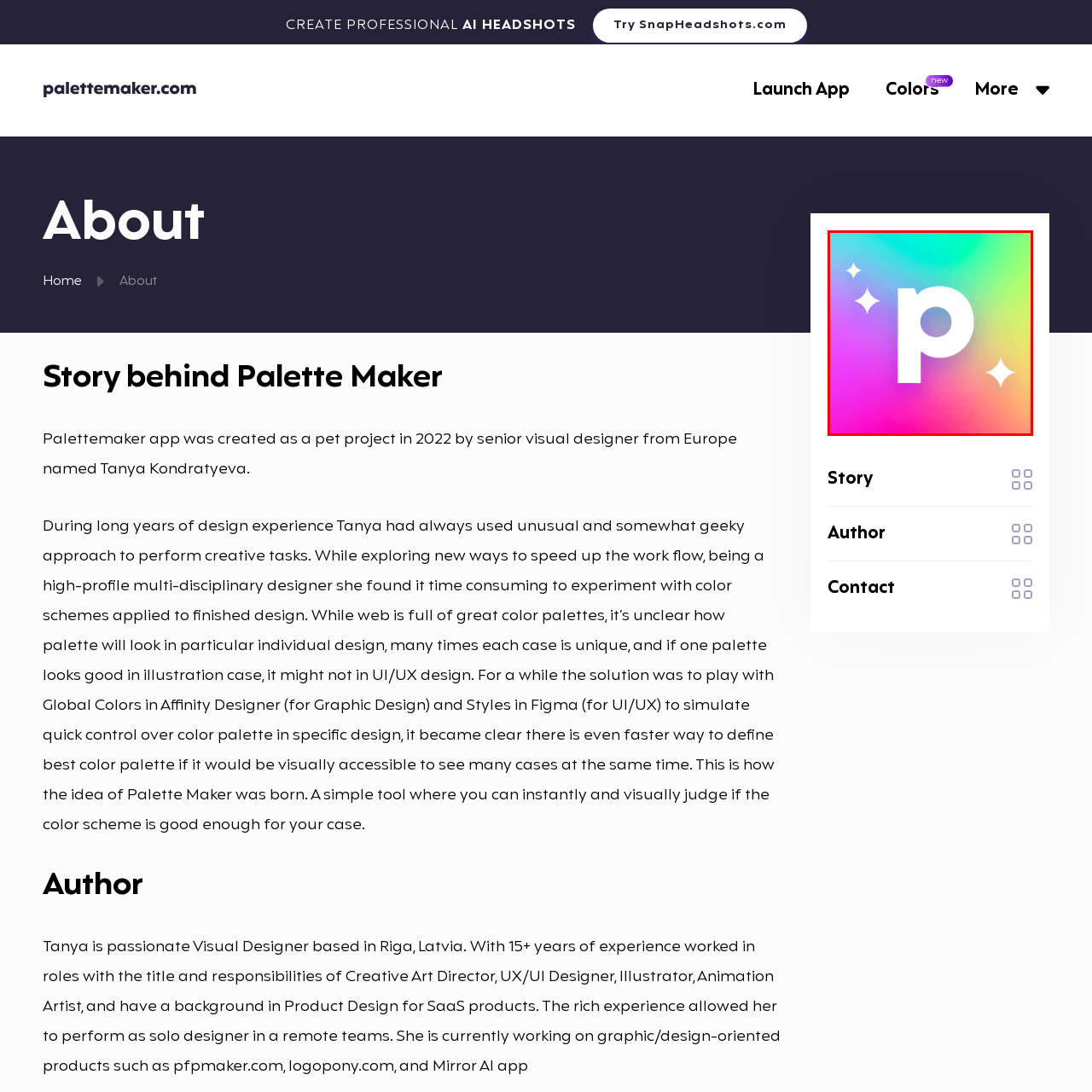What is at the center of the logo?
Examine the red-bounded area in the image carefully and respond to the question with as much detail as possible.

According to the description, at the center of the logo, a bold, white letter 'p' stands out, surrounded by sparkling stars, adding a touch of creativity and energy.